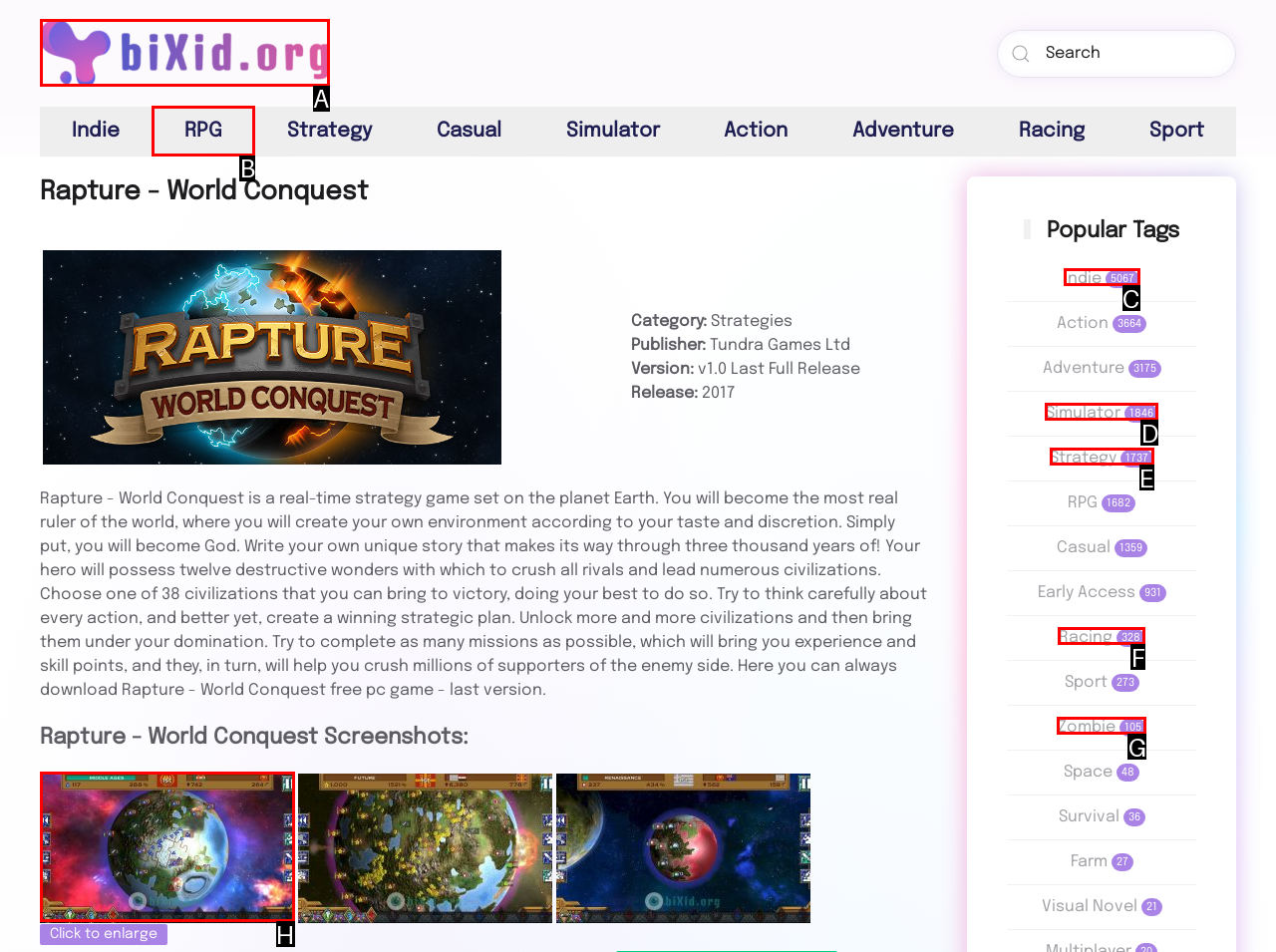Which HTML element matches the description: aria-label="Back to home" the best? Answer directly with the letter of the chosen option.

A